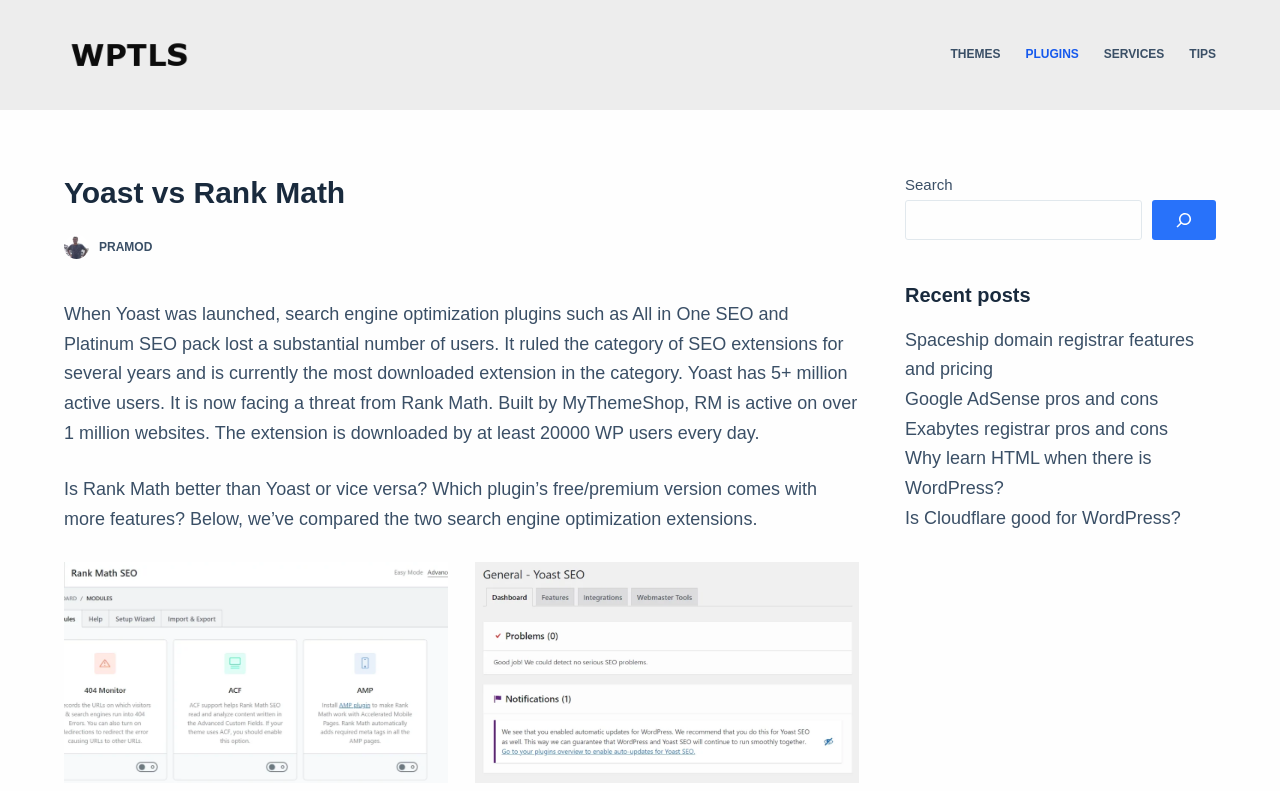Articulate a detailed summary of the webpage's content and design.

This webpage is about comparing Yoast and Rank Math, two search engine optimization plugins. At the top left, there is a link to skip to the content. Next to it, there is a link to "WPTLS" with an accompanying image. On the top right, there is a navigation menu with five menu items: "THEMES", "PLUGINS", "SERVICES", "TIPS", and a header menu.

Below the navigation menu, there is a header section with a heading "Yoast vs Rank Math" and two links, "pramod" and "PRAMOD", both with accompanying images. 

The main content of the webpage starts with a paragraph describing the history of Yoast and its current status as the most downloaded extension in the category of SEO extensions. It then introduces Rank Math as a threat to Yoast, built by MyThemeShop and active on over 1 million websites.

The next paragraph compares the two search engine optimization extensions, asking which one is better and which plugin's free/premium version comes with more features.

Below these paragraphs, there are two figures side by side, each containing an image, one of Rank Math SEO and the other of Yoast SEO.

On the right side of the webpage, there is a search box with a button and a magnifying glass icon. Below the search box, there is a heading "Recent posts" followed by five links to recent posts, including "Spaceship domain registrar features and pricing", "Google AdSense pros and cons", "Exabytes registrar pros and cons", "Why learn HTML when there is WordPress?", and "Is Cloudflare good for WordPress?".